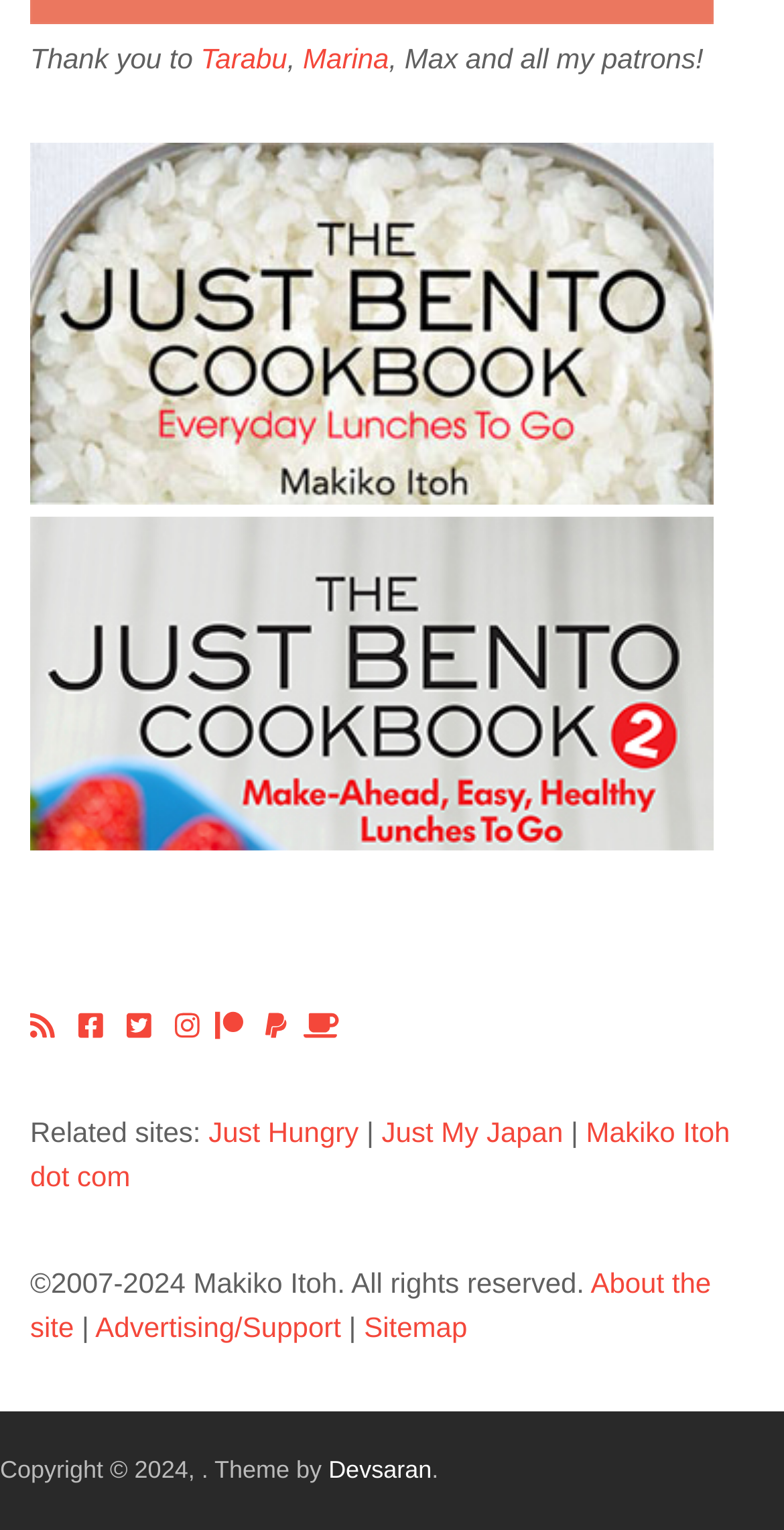Identify the bounding box coordinates of the clickable region to carry out the given instruction: "View the image of justbentocookbook_340w.jpg".

[0.038, 0.313, 0.91, 0.334]